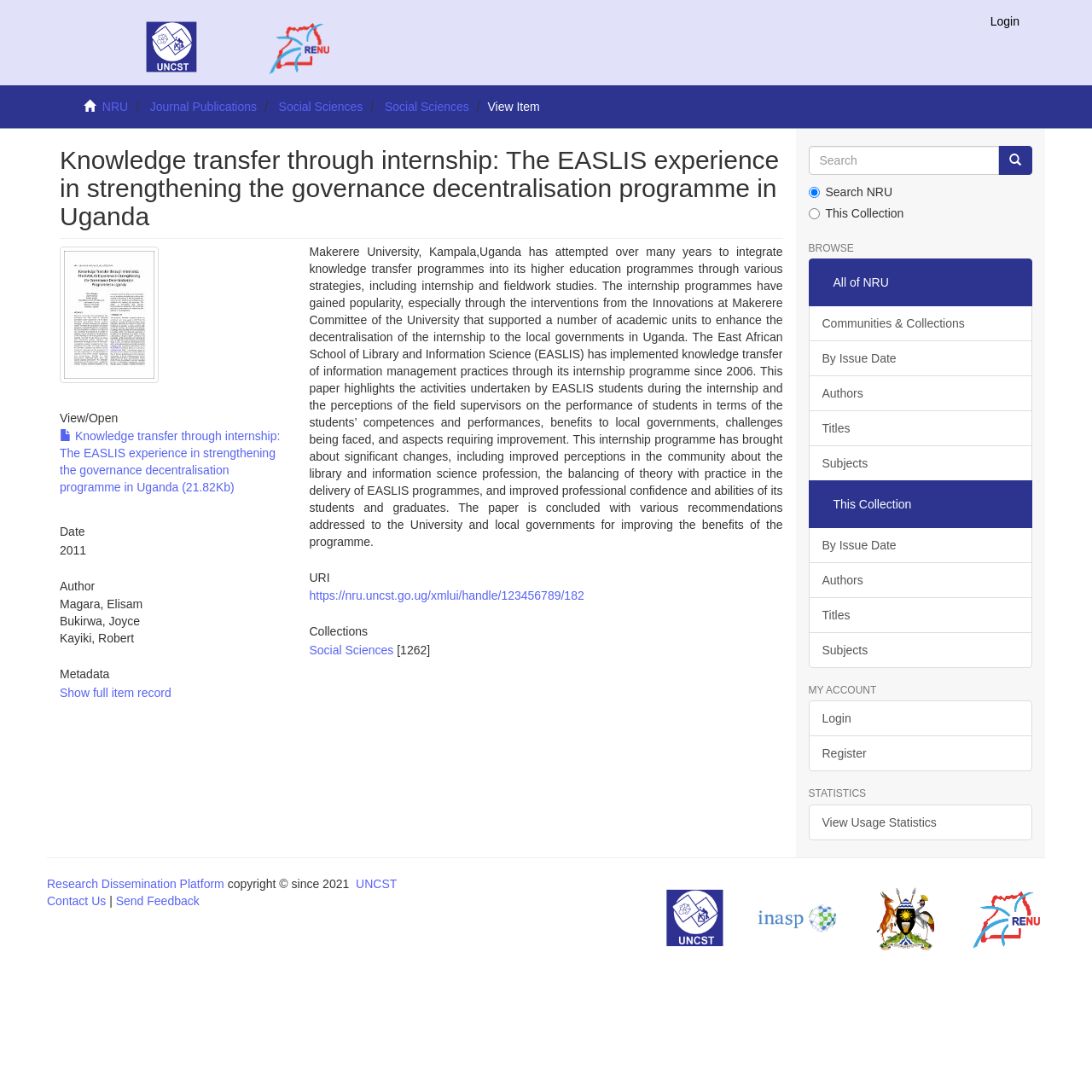What is the size of the paper?
Please use the image to deliver a detailed and complete answer.

The size of the paper can be found in the link element with the text 'Knowledge transfer through internship: The EASLIS experience in strengthening the governance decentralisation programme in Uganda (21.82Kb)'.